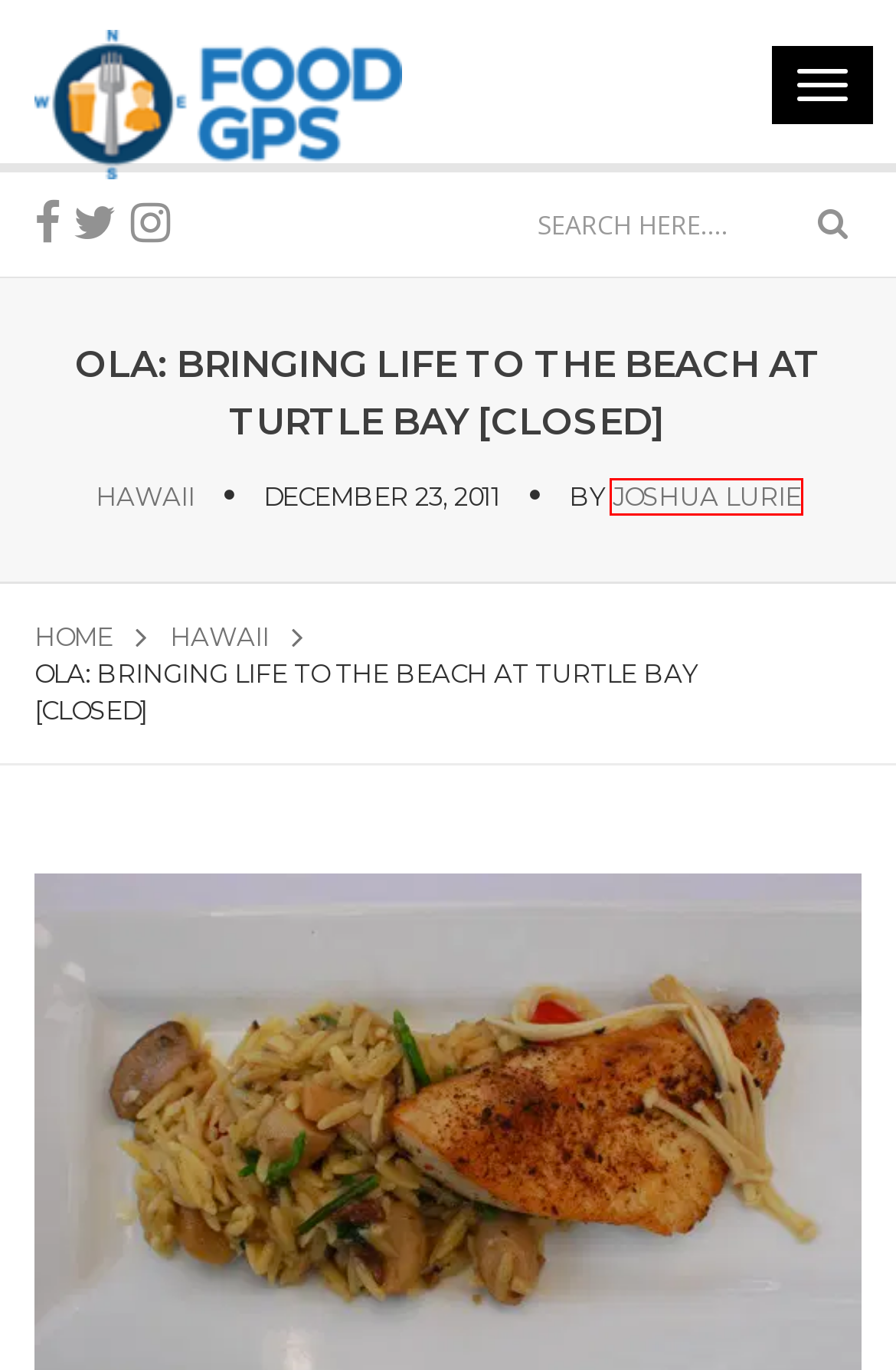You have a screenshot of a webpage with a red rectangle bounding box around a UI element. Choose the best description that matches the new page after clicking the element within the bounding box. The candidate descriptions are:
A. Honolulu Food Worth Seeking - Food GPS
B. Joshua Lurie, Author at Food GPS
C. Turtle Bay Resort Archives - Food GPS
D. Food GPS: Food. Drinks. People.
E. Marine AgriFuture: Harvesting Sea Vegetables on North Shore
F. Ola Archives - Food GPS
G. - Food GPS
H. Fizzy Inc. - Performant Wordpress Sites & Business Consulting Services

B